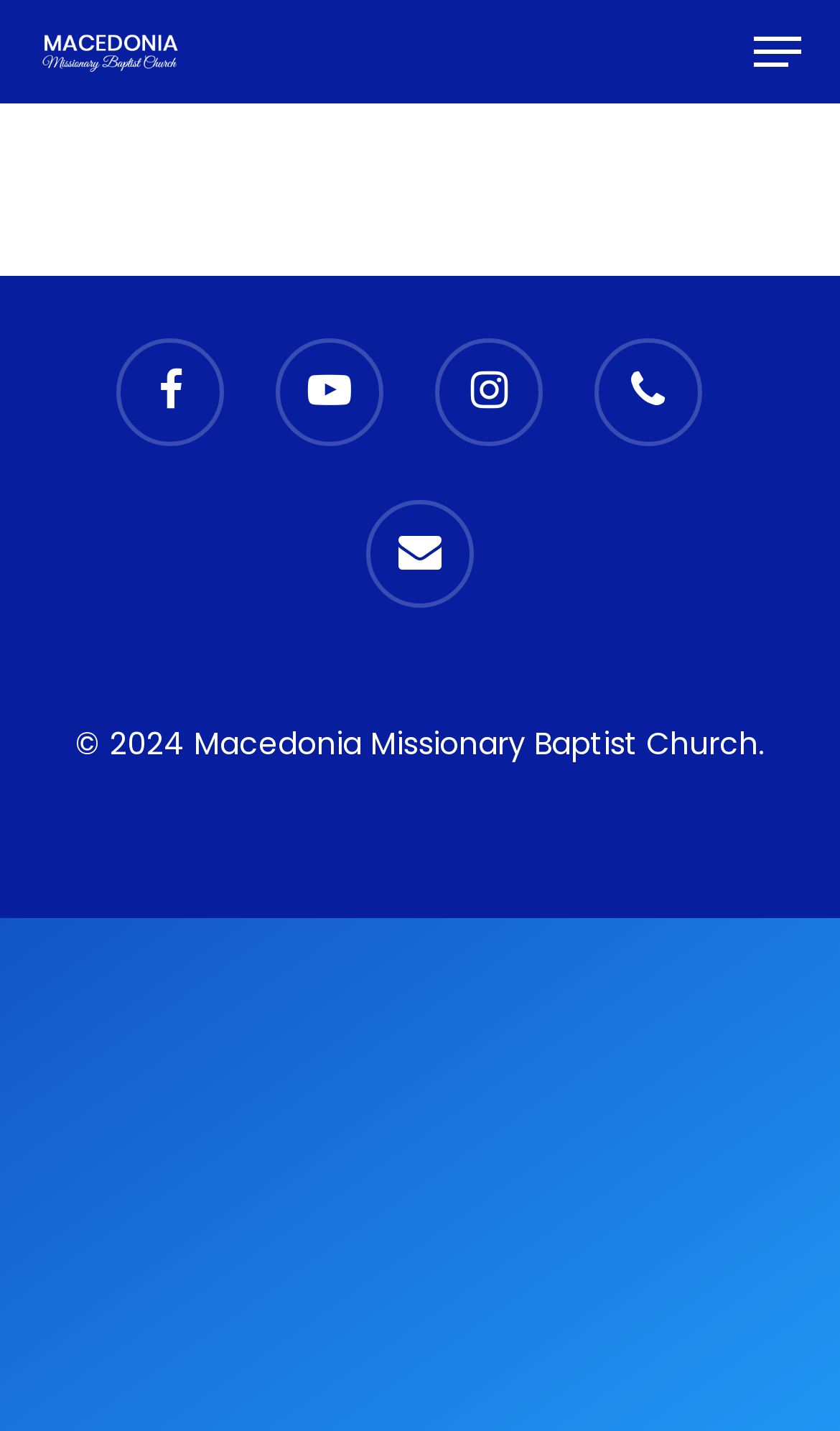Given the webpage screenshot, identify the bounding box of the UI element that matches this description: "alt="Macedonia Missionary Baptist Church"".

[0.046, 0.018, 0.212, 0.054]